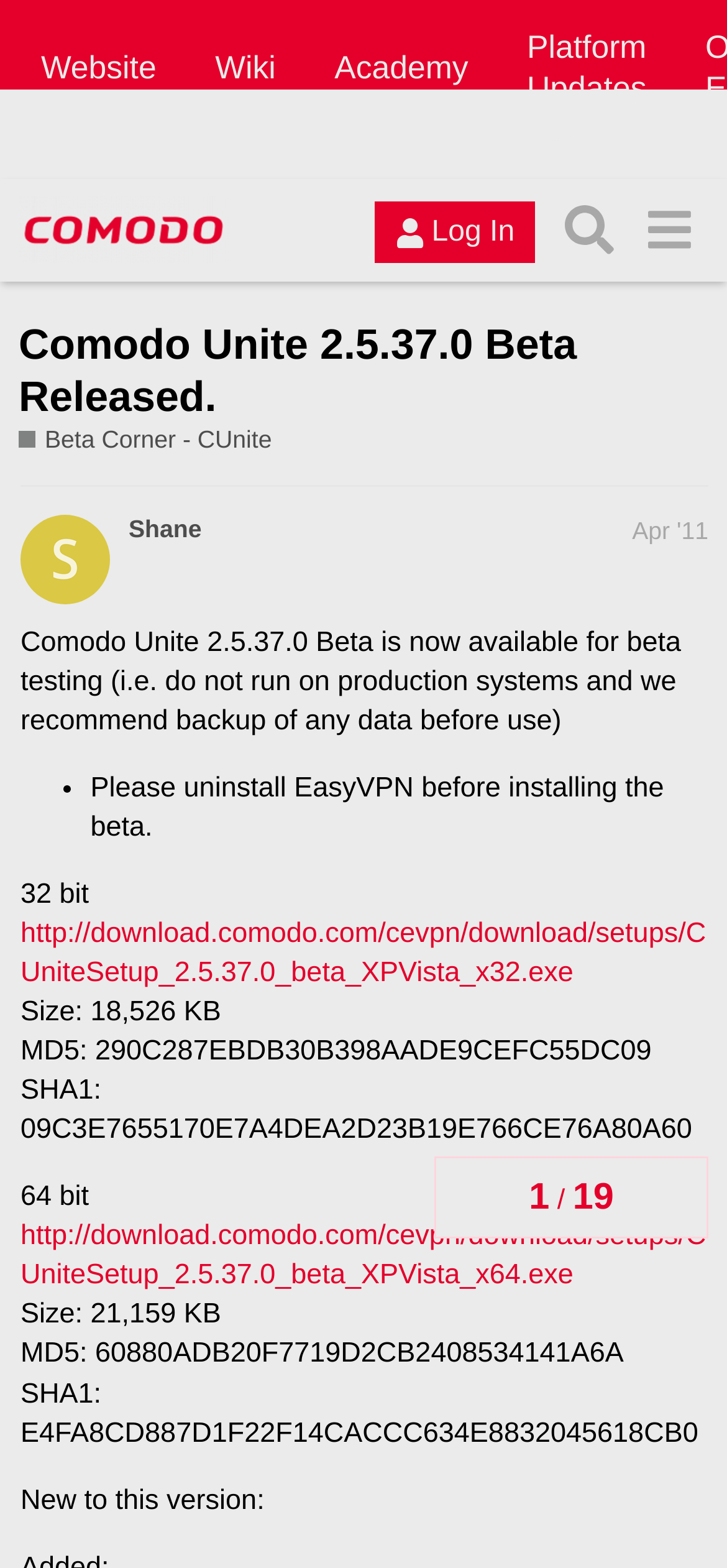Please find the bounding box coordinates (top-left x, top-left y, bottom-right x, bottom-right y) in the screenshot for the UI element described as follows: Comodo Unite 2.5.37.0 Beta Released.

[0.026, 0.203, 0.793, 0.268]